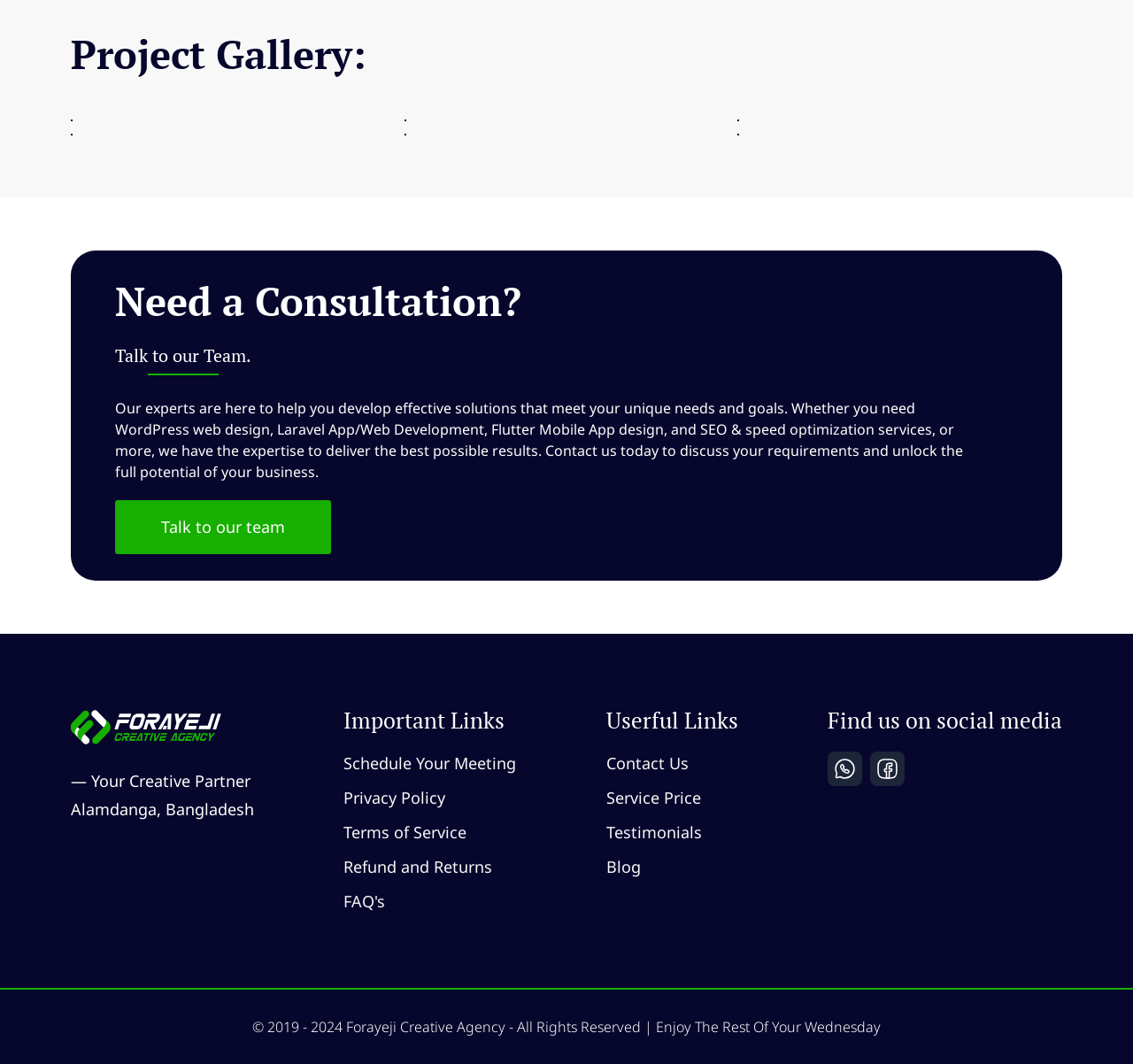Find the bounding box coordinates of the clickable area required to complete the following action: "Search all products".

None